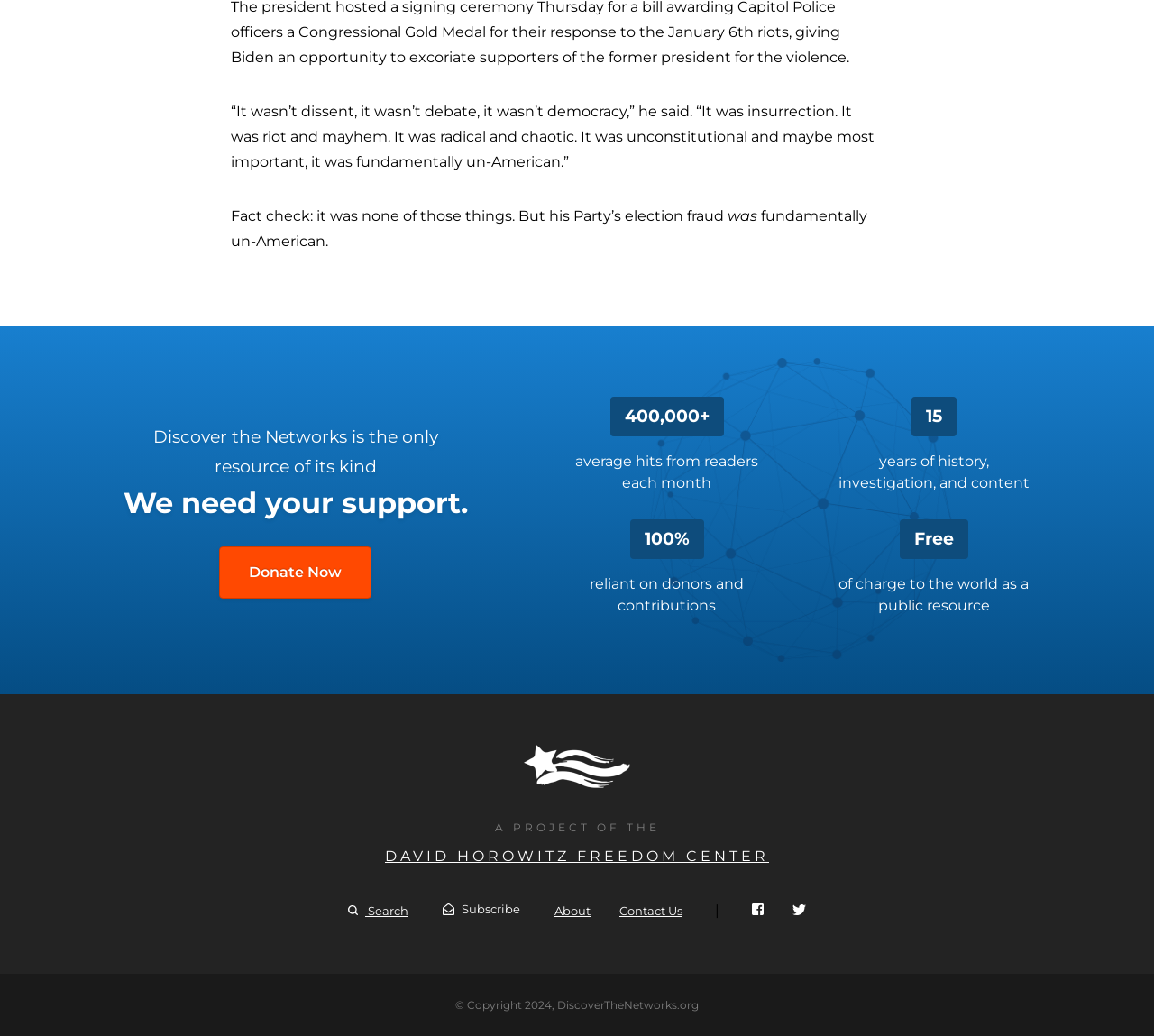Specify the bounding box coordinates (top-left x, top-left y, bottom-right x, bottom-right y) of the UI element in the screenshot that matches this description: David Horowitz Freedom Center

[0.334, 0.818, 0.666, 0.835]